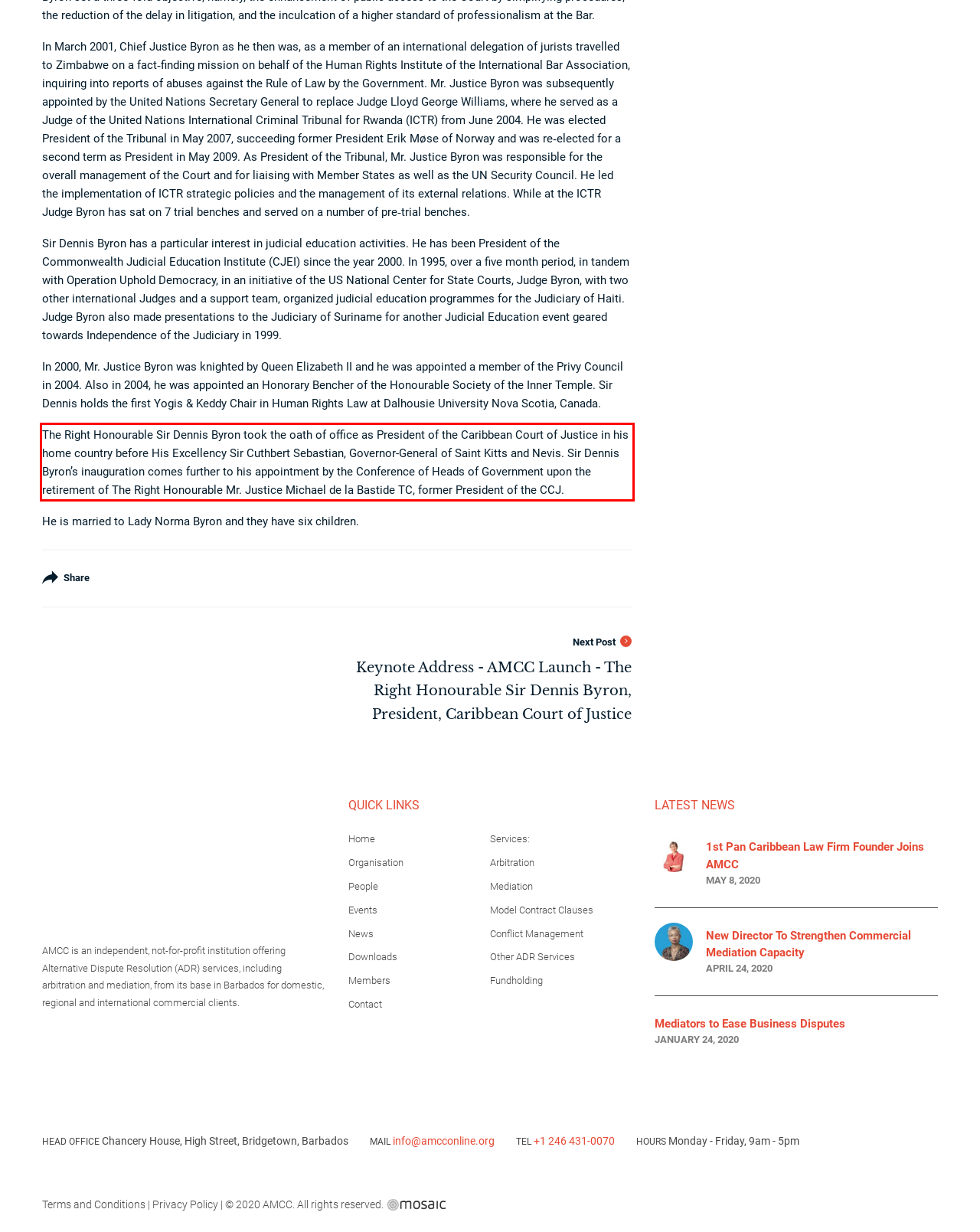You are given a webpage screenshot with a red bounding box around a UI element. Extract and generate the text inside this red bounding box.

The Right Honourable Sir Dennis Byron took the oath of office as President of the Caribbean Court of Justice in his home country before His Excellency Sir Cuthbert Sebastian, Governor-General of Saint Kitts and Nevis. Sir Dennis Byron’s inauguration comes further to his appointment by the Conference of Heads of Government upon the retirement of The Right Honourable Mr. Justice Michael de la Bastide TC, former President of the CCJ.